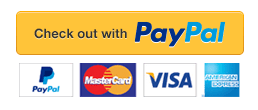How many payment logos are visible?
Could you answer the question in a detailed manner, providing as much information as possible?

The image displays the logos of four payment methods: PayPal, MasterCard, Visa, and American Express, indicating that users have multiple options for payment.